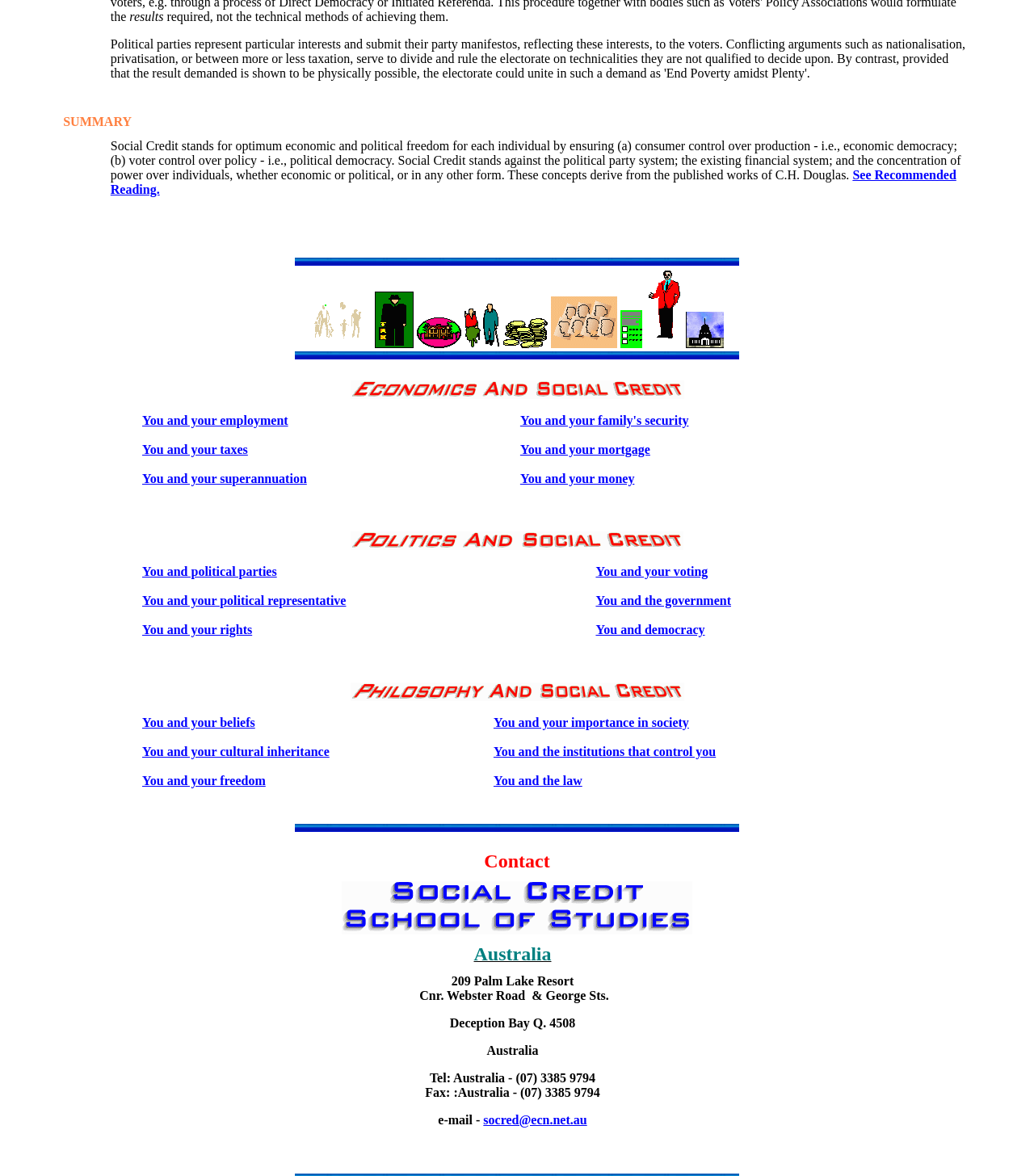Find the bounding box coordinates of the clickable region needed to perform the following instruction: "Explore the table about You and your employment". The coordinates should be provided as four float numbers between 0 and 1, i.e., [left, top, right, bottom].

[0.131, 0.346, 0.869, 0.369]